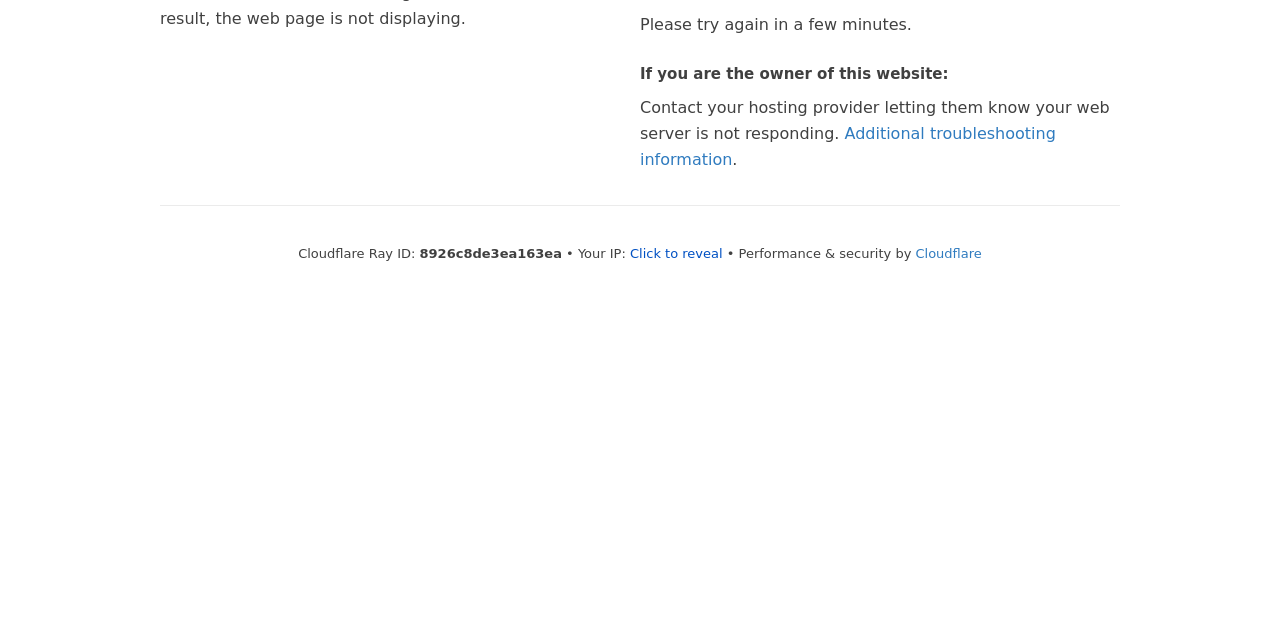Identify the bounding box for the UI element specified in this description: "Click to reveal". The coordinates must be four float numbers between 0 and 1, formatted as [left, top, right, bottom].

[0.492, 0.384, 0.565, 0.407]